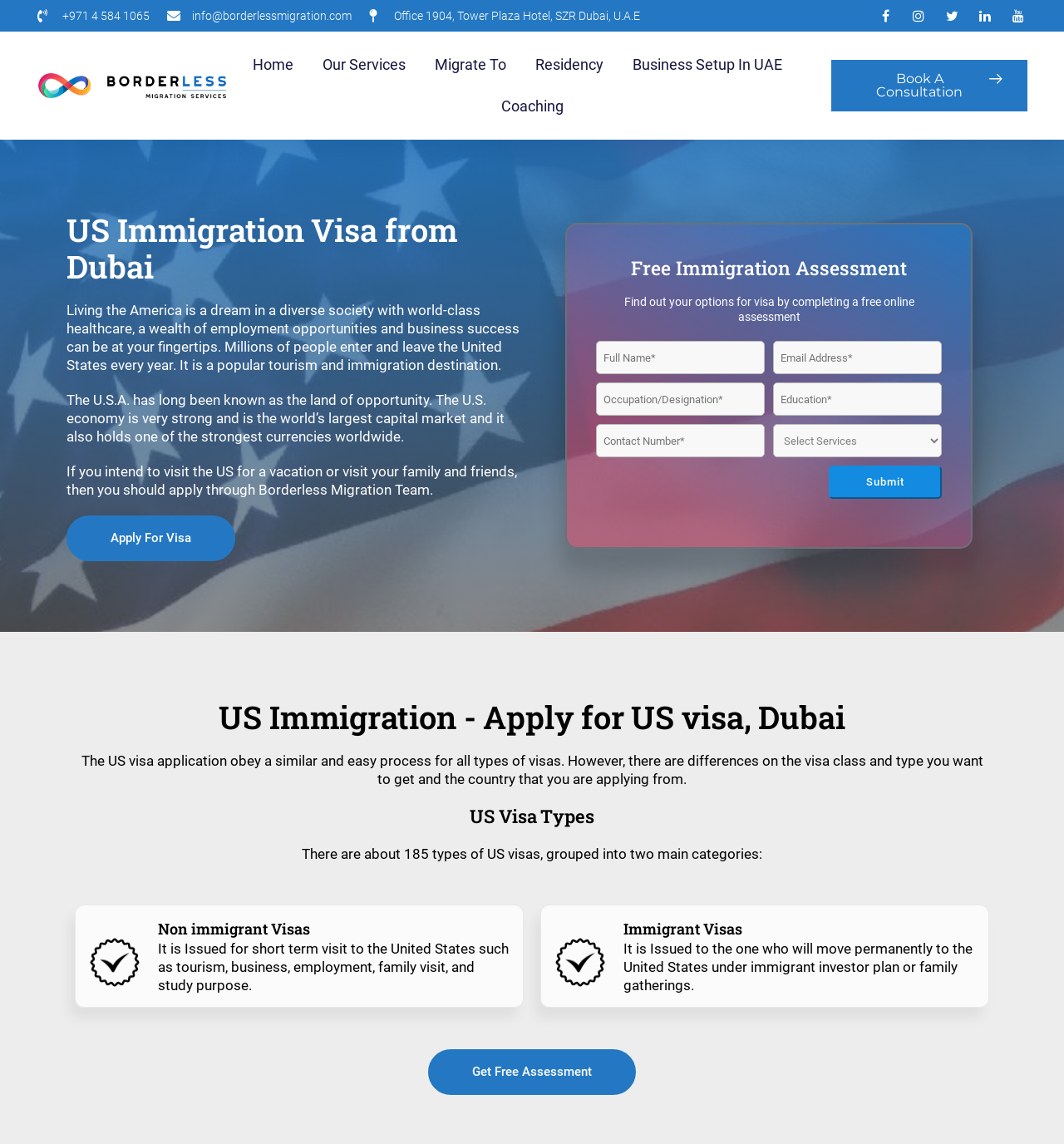Please determine the bounding box coordinates of the element to click in order to execute the following instruction: "Click the 'Submit' button". The coordinates should be four float numbers between 0 and 1, specified as [left, top, right, bottom].

[0.779, 0.407, 0.885, 0.436]